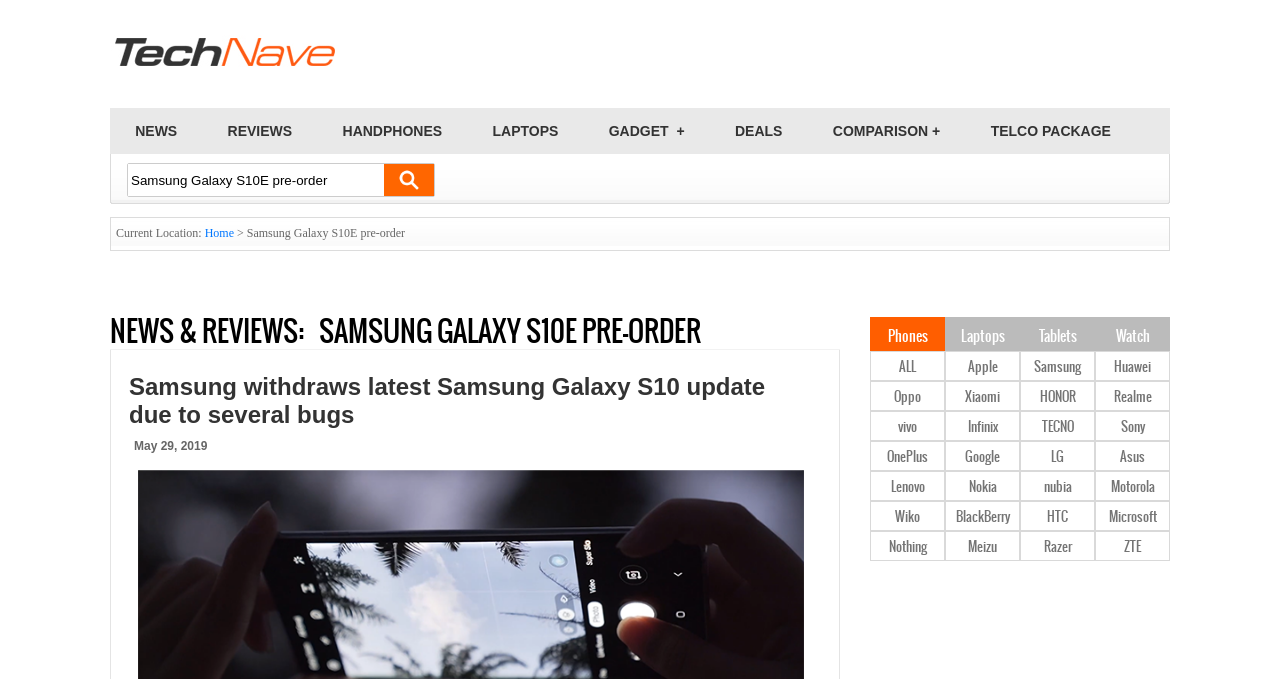Locate the bounding box of the UI element based on this description: "Telco Package". Provide four float numbers between 0 and 1 as [left, top, right, bottom].

[0.754, 0.159, 0.888, 0.227]